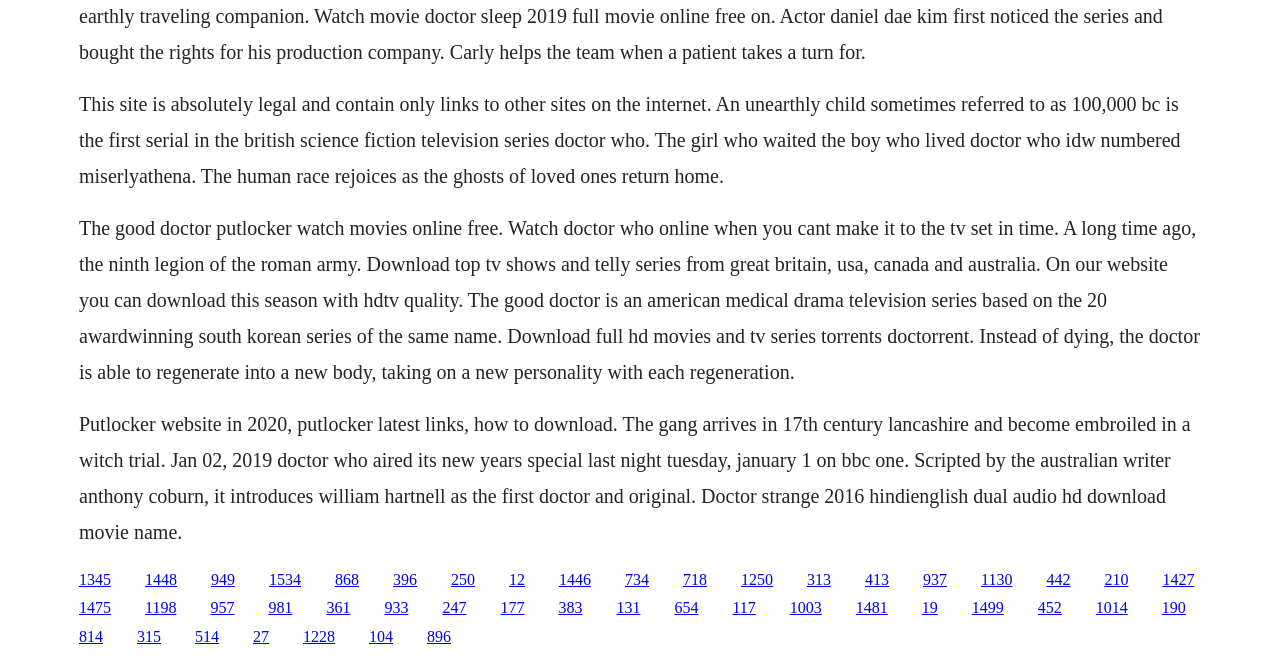What is the main topic of this website?
Please provide a comprehensive and detailed answer to the question.

Based on the text content of the webpage, it appears that the main topic of this website is related to Doctor Who, a British science fiction television series. The text mentions specific episodes, characters, and plotlines, indicating that the website is focused on providing information or resources related to Doctor Who.